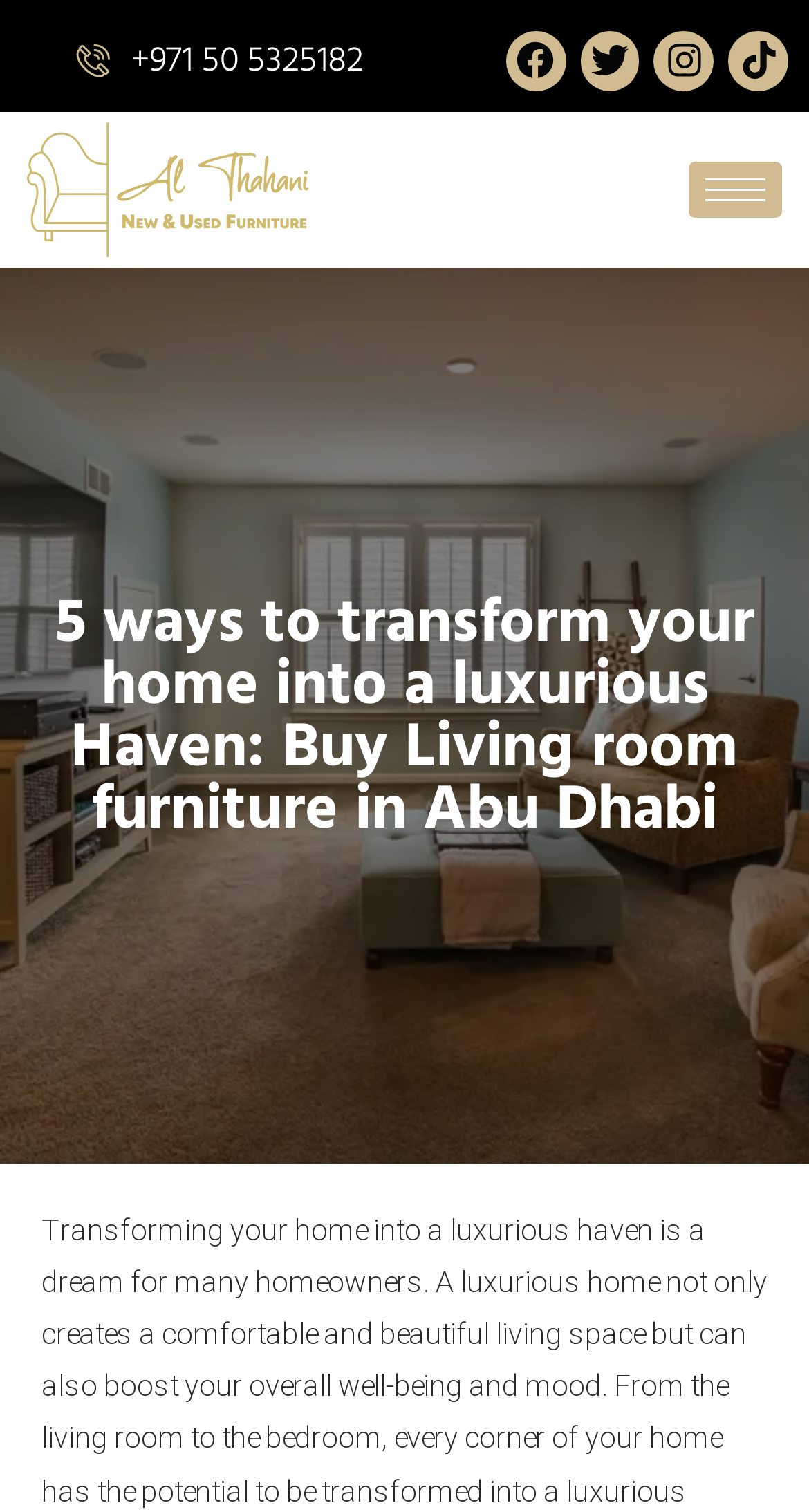Provide a short, one-word or phrase answer to the question below:
What type of furniture is mentioned on the webpage?

Living room furniture